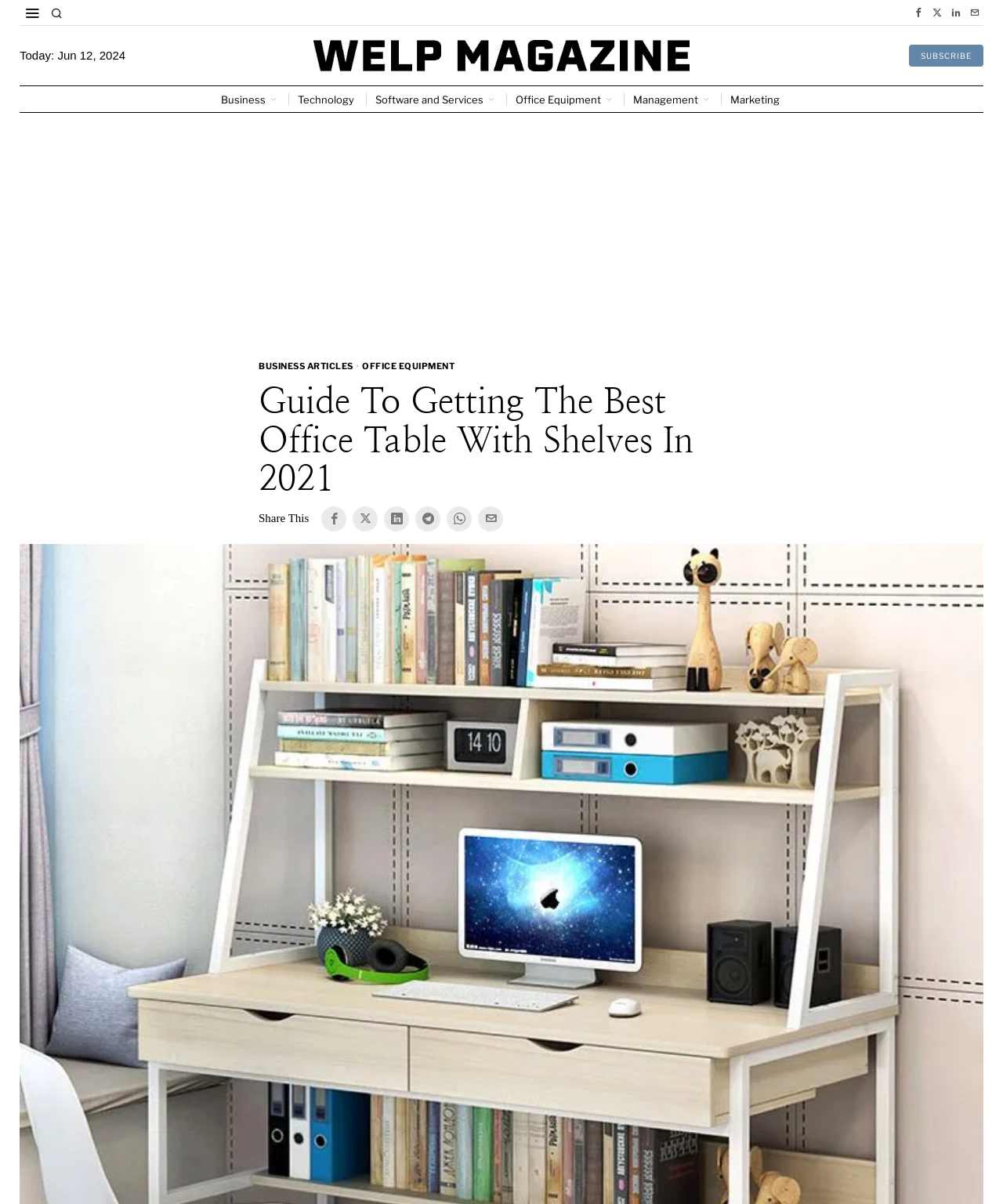Please specify the bounding box coordinates of the area that should be clicked to accomplish the following instruction: "Click on the 'SUBSCRIBE' link". The coordinates should consist of four float numbers between 0 and 1, i.e., [left, top, right, bottom].

[0.906, 0.037, 0.98, 0.055]